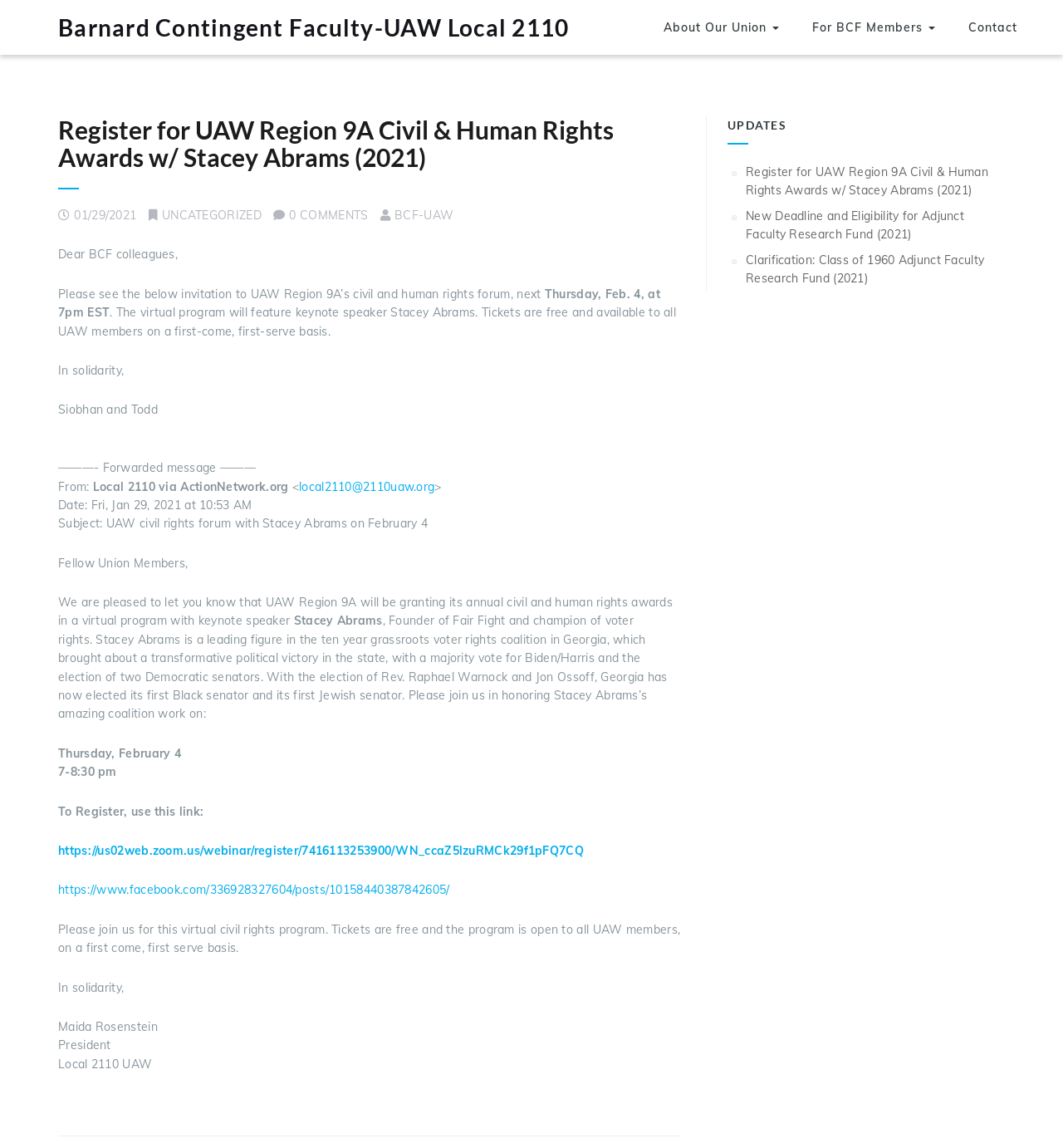Can you extract the headline from the webpage for me?

Barnard Contingent Faculty-UAW Local 2110